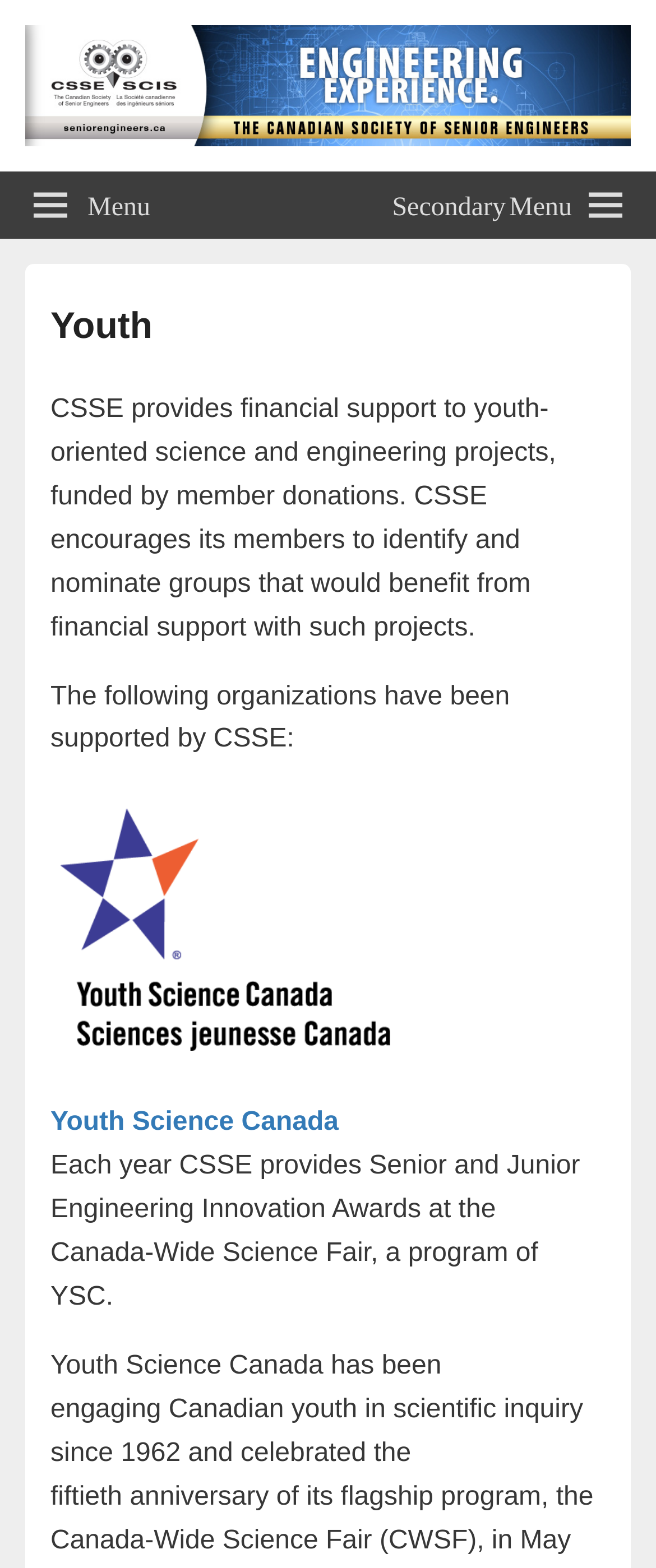How many organizations are listed as being supported by CSSE?
Respond to the question with a single word or phrase according to the image.

At least one